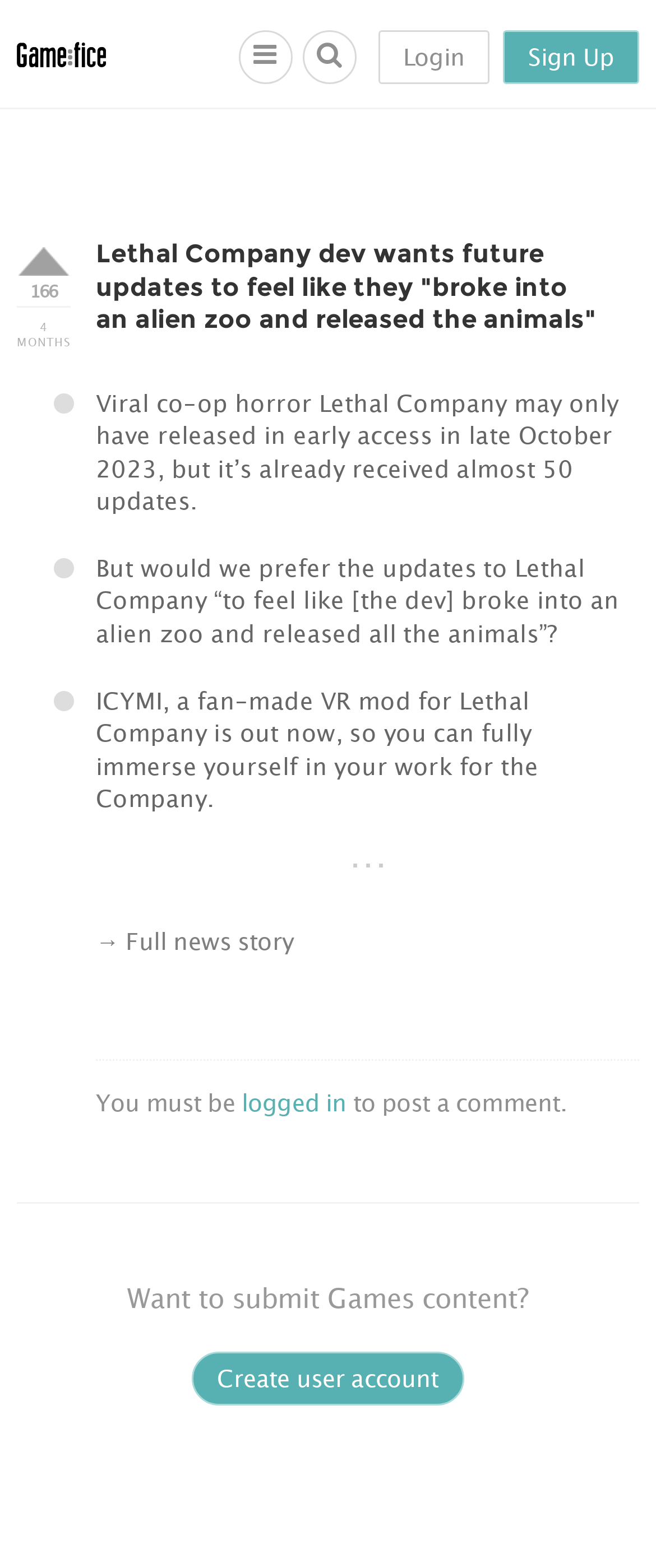Please identify the bounding box coordinates of the region to click in order to complete the task: "Search for a topic". The coordinates must be four float numbers between 0 and 1, specified as [left, top, right, bottom].

None